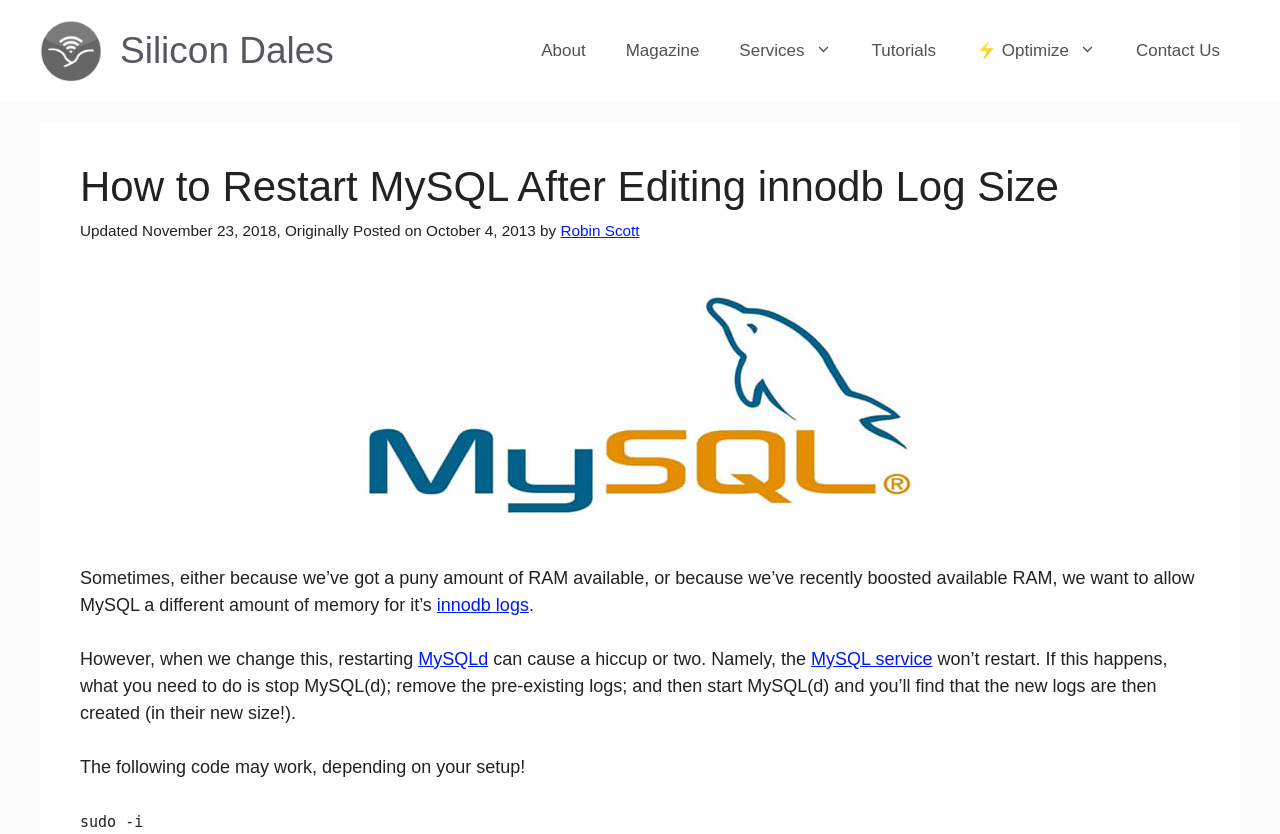Can you give a detailed response to the following question using the information from the image? What is the topic of the tutorial?

The topic of the tutorial can be inferred from the heading 'How to Restart MySQL After Editing innodb Log Size' and the content of the webpage, which discusses restarting MySQL after changing the innodb log size.